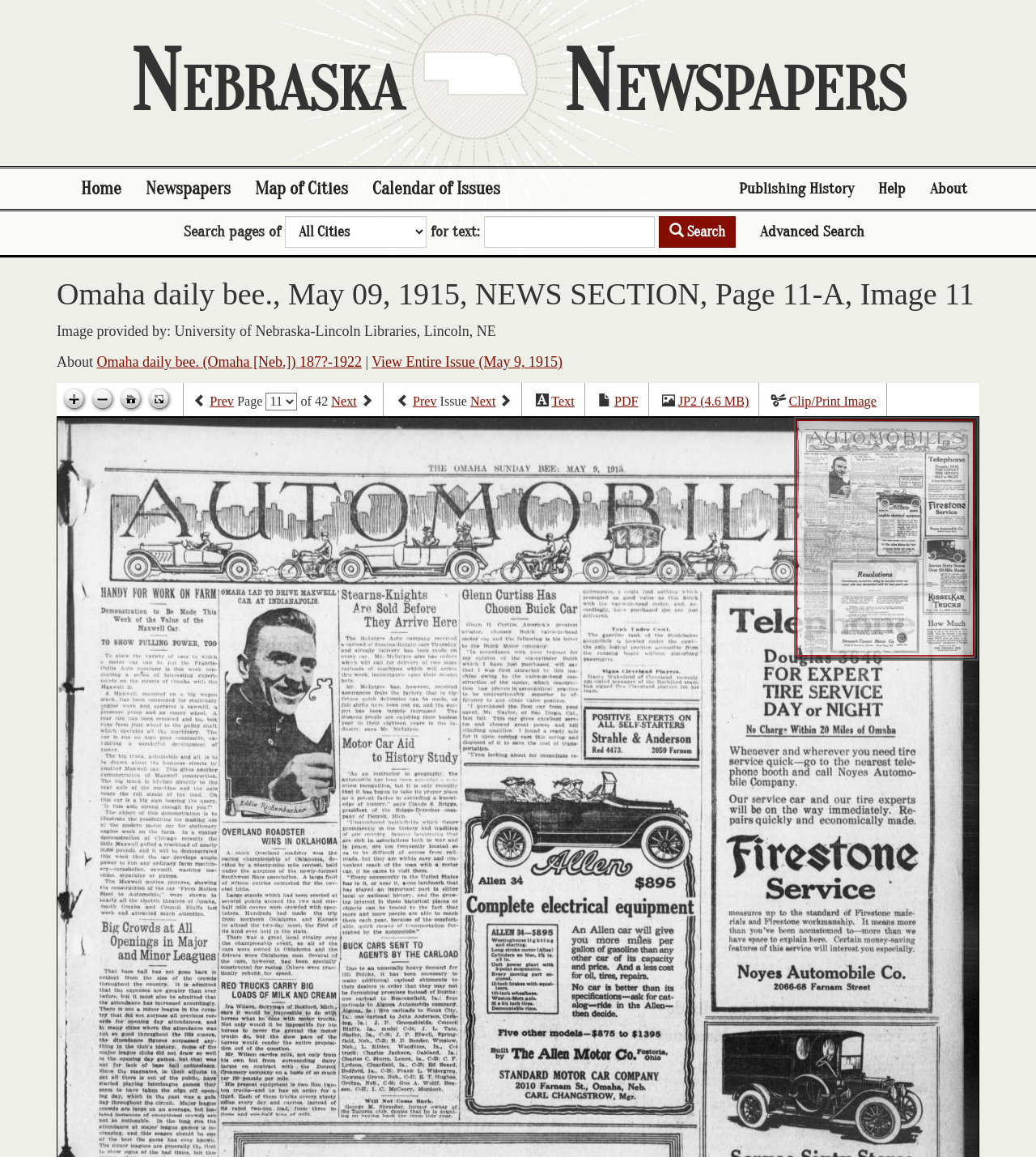Analyze the image and provide a detailed answer to the question: What is the date of this newspaper issue?

I found the answer by looking at the heading 'Omaha daily bee., May 09, 1915, NEWS SECTION, Page 11-A, Image 11' which indicates that the date of this newspaper issue is May 09, 1915.